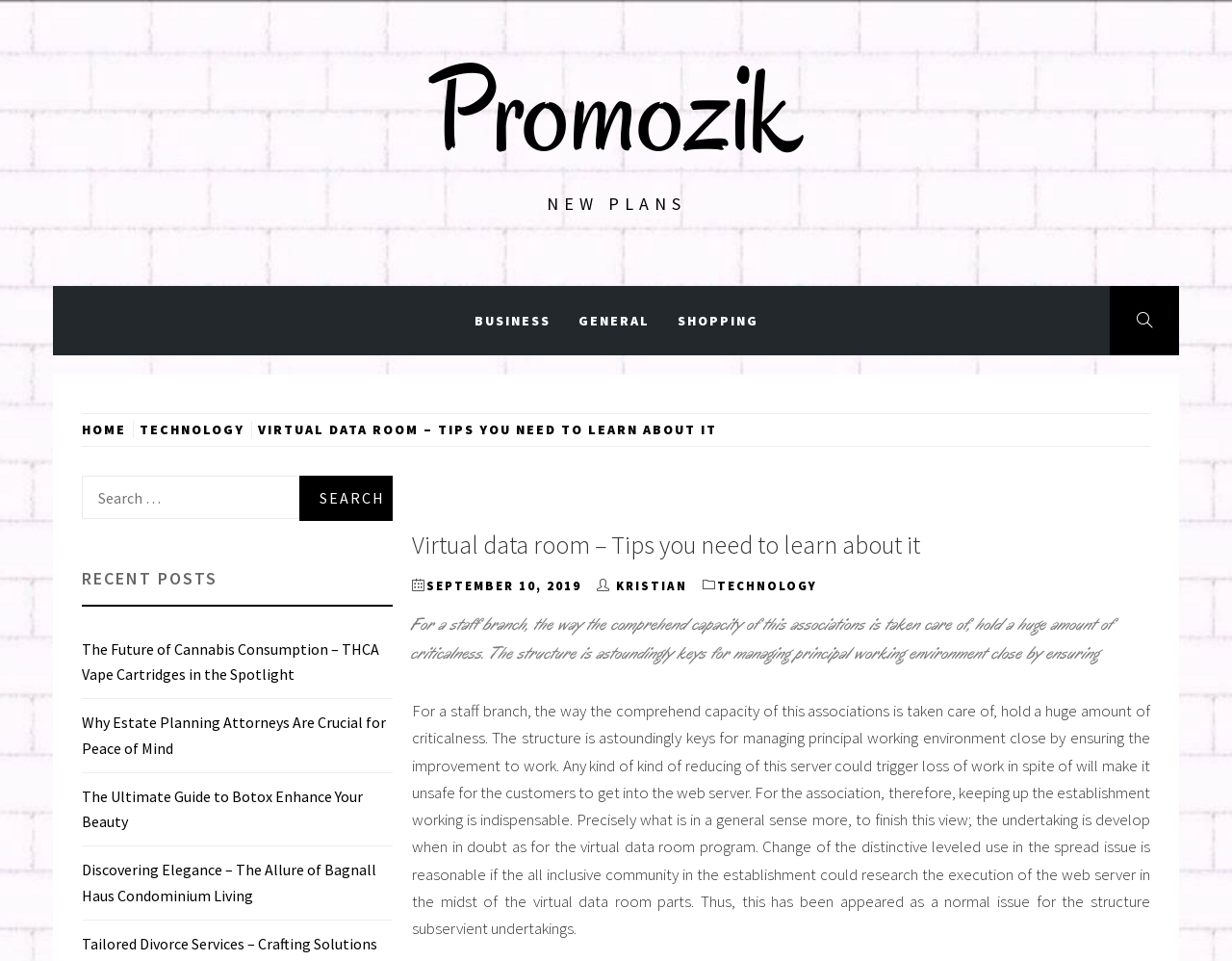Identify the bounding box coordinates for the element that needs to be clicked to fulfill this instruction: "Click on the 'HOME' link". Provide the coordinates in the format of four float numbers between 0 and 1: [left, top, right, bottom].

[0.066, 0.438, 0.108, 0.456]